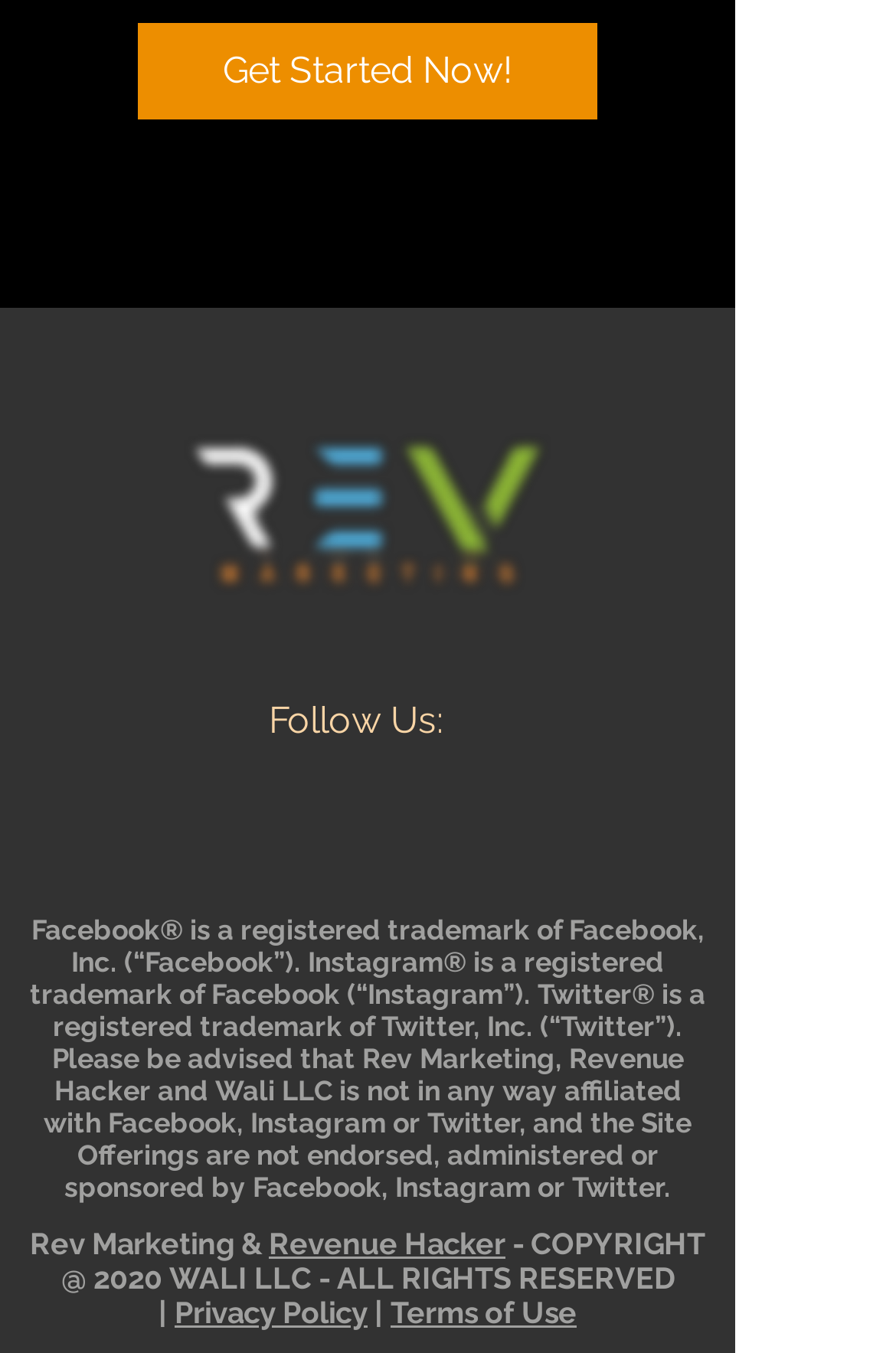Please answer the following question using a single word or phrase: What is the name of the company?

Wali LLC